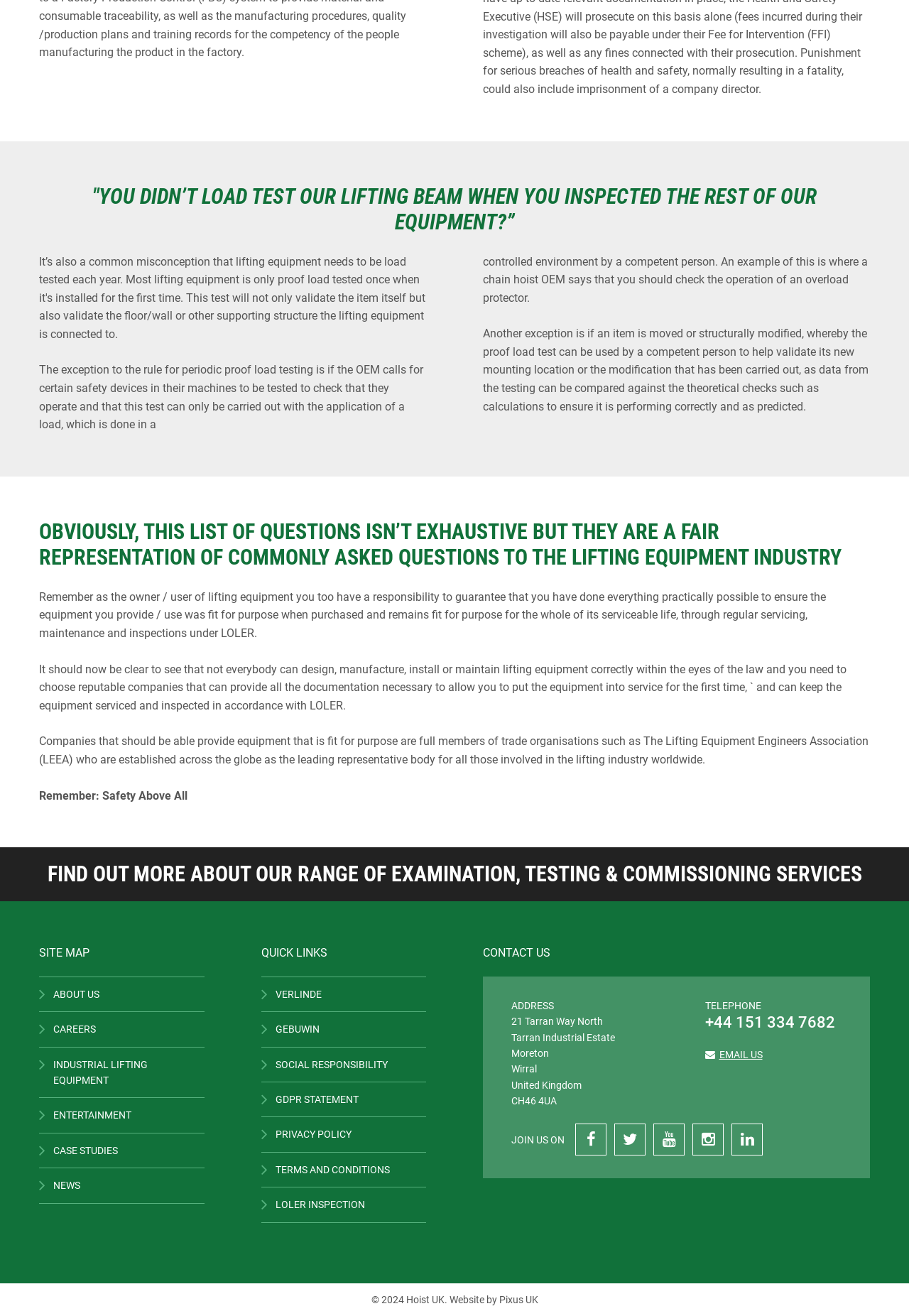What is the name of the trade organisation mentioned on the webpage?
With the help of the image, please provide a detailed response to the question.

The webpage mentions that companies that should be able to provide equipment that is fit for purpose are full members of trade organisations such as The Lifting Equipment Engineers Association (LEEA), who are established across the globe as the leading representative body for all those involved in the lifting industry worldwide.